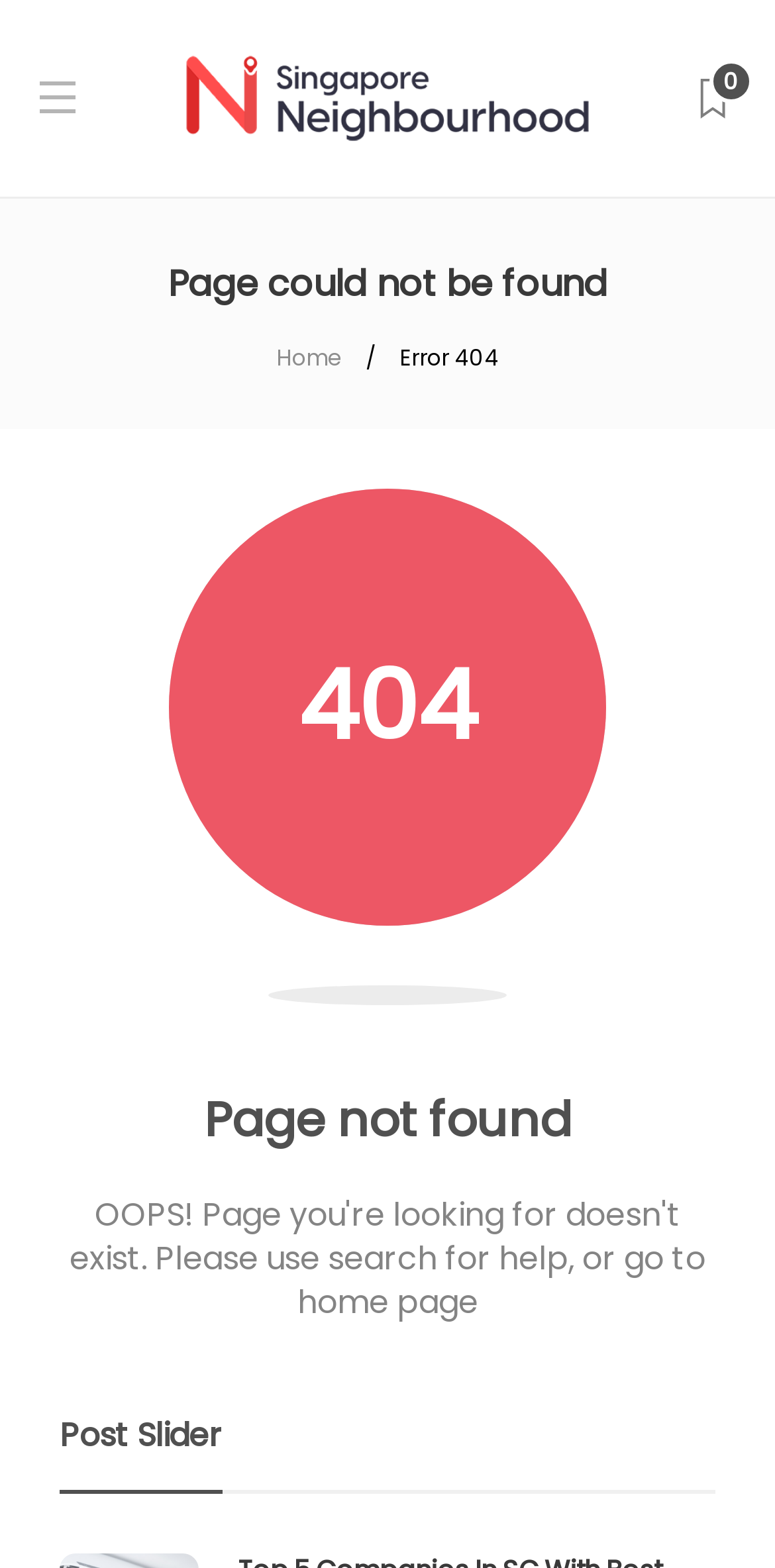What is the main heading on the page?
Provide an in-depth answer to the question, covering all aspects.

I found the main heading by looking at the heading element 'Page could not be found' located at [0.051, 0.163, 0.949, 0.198] within the layout table at [0.051, 0.125, 0.949, 0.273].